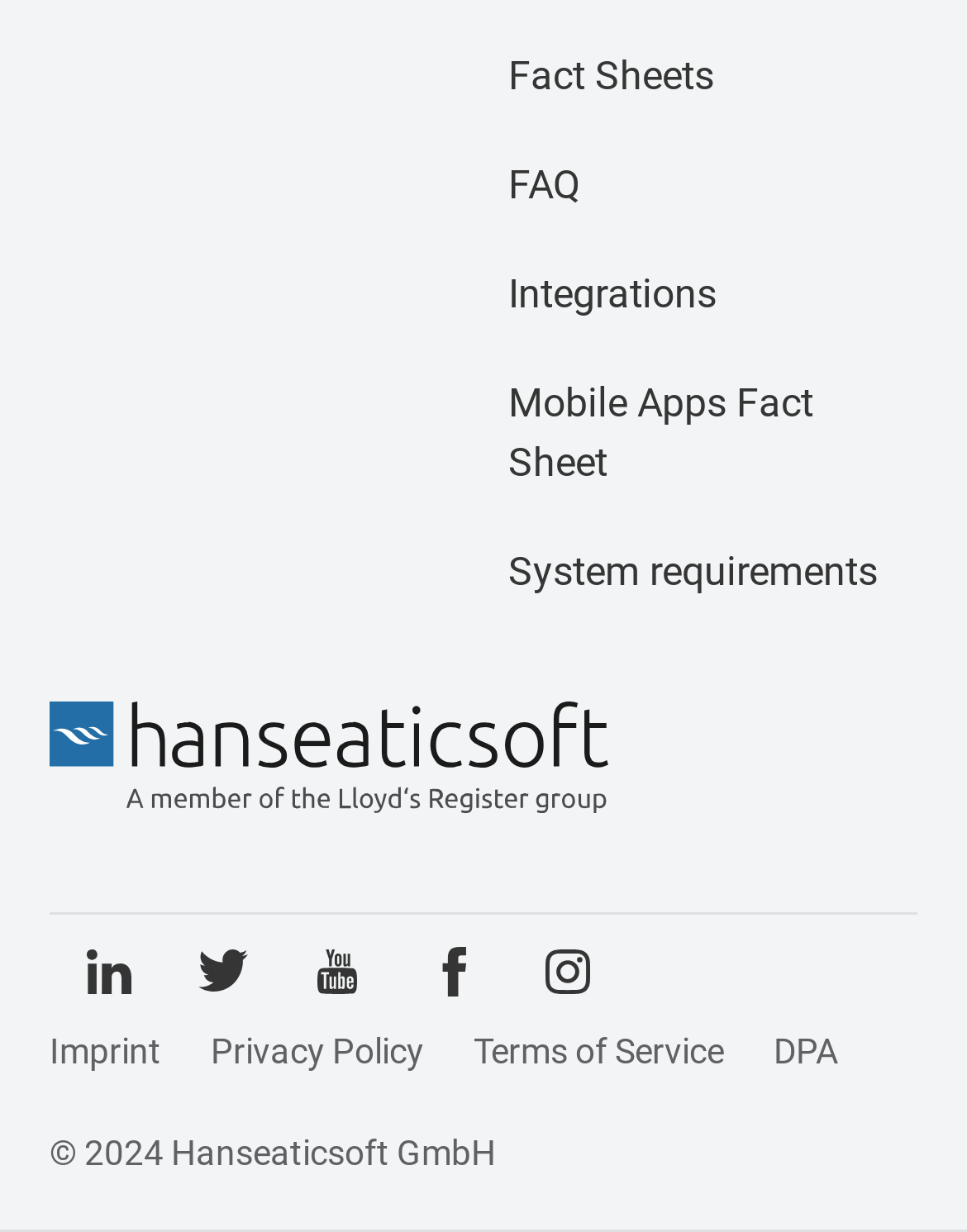Pinpoint the bounding box coordinates of the clickable area necessary to execute the following instruction: "View fact sheets". The coordinates should be given as four float numbers between 0 and 1, namely [left, top, right, bottom].

[0.526, 0.042, 0.738, 0.08]